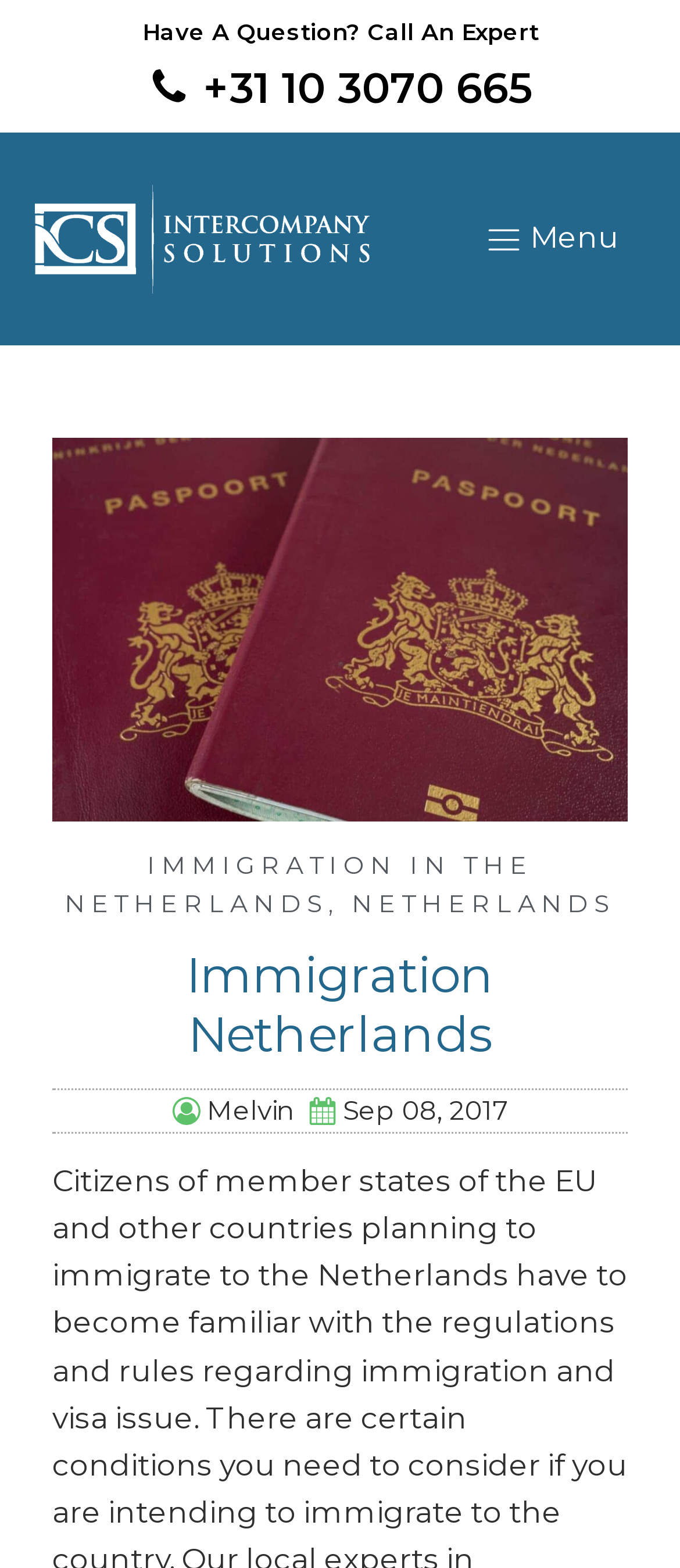Please respond in a single word or phrase: 
What is the title of the article?

Immigration Netherlands